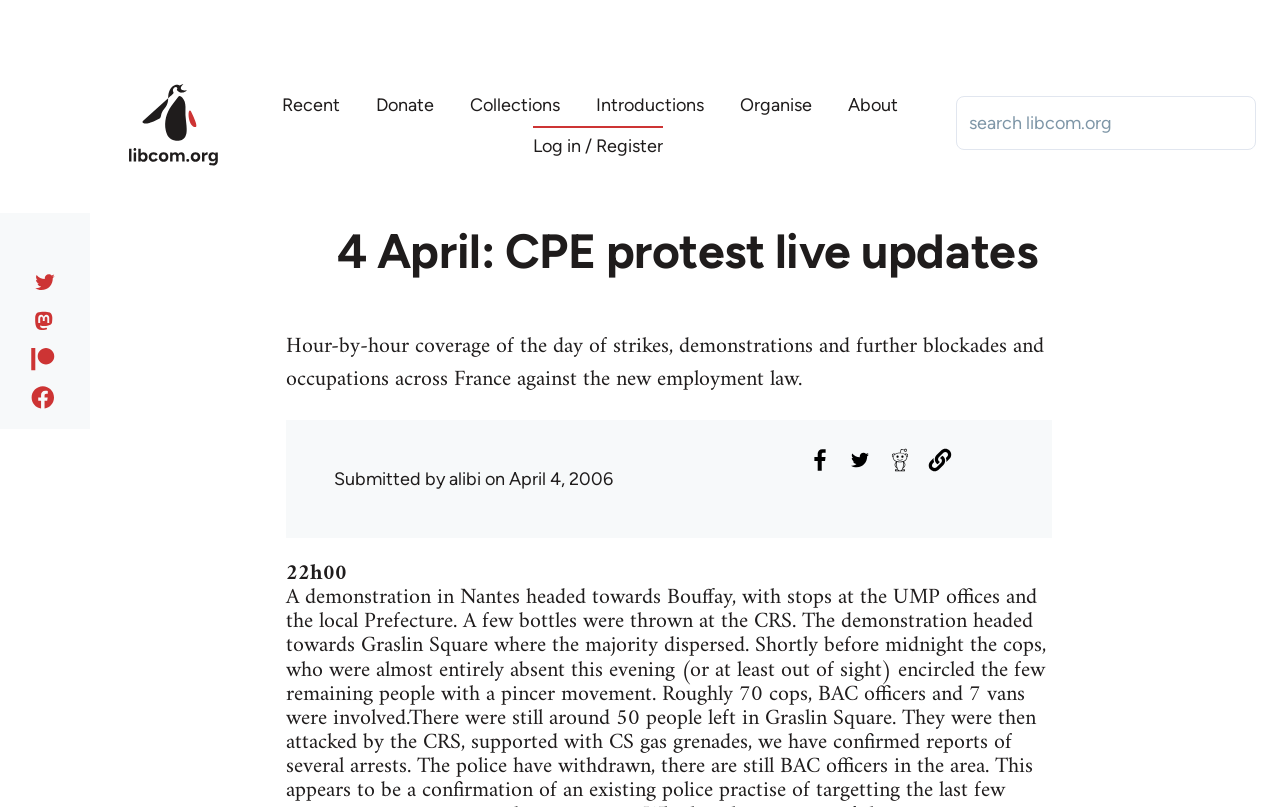Refer to the screenshot and answer the following question in detail:
What is the author of the article?

I found the author of the article by looking at the footer section of the webpage, where it says 'Submitted by alibi'.